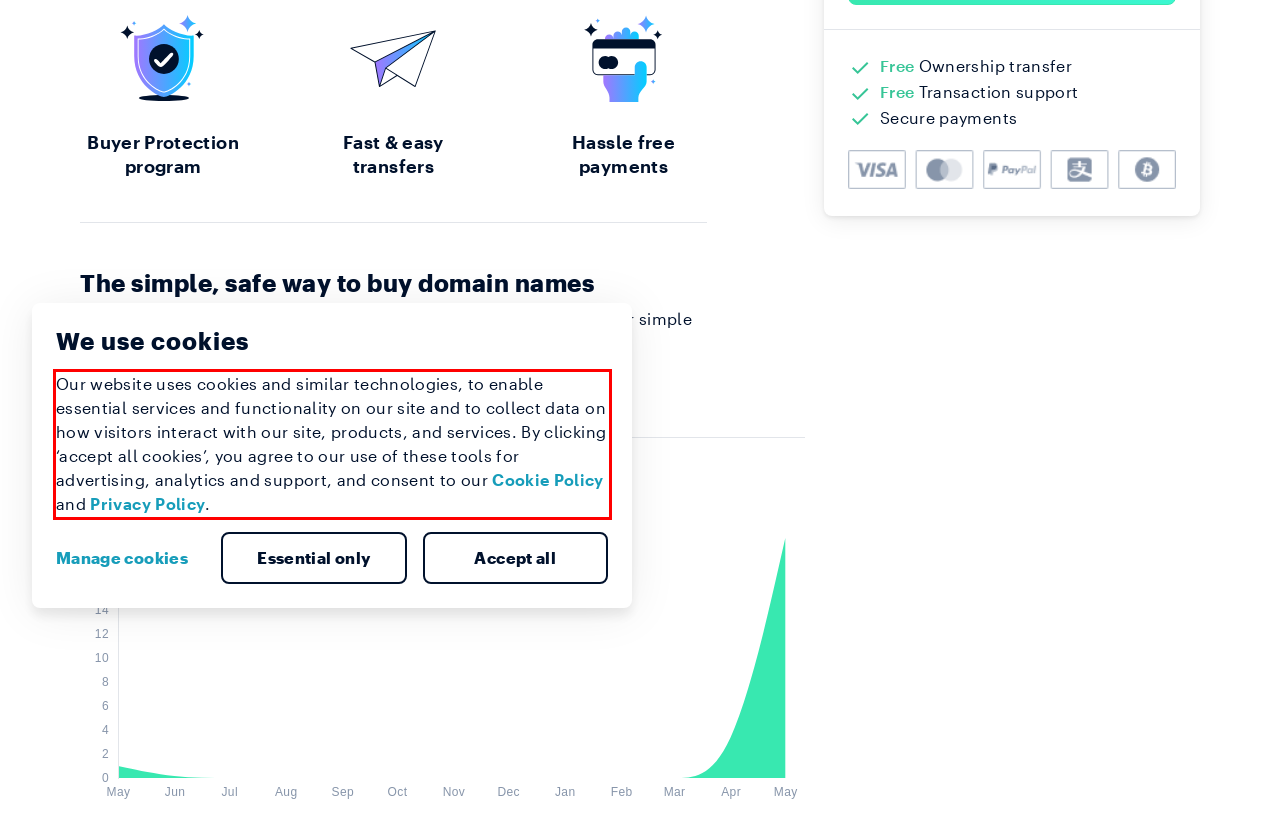Look at the provided screenshot of the webpage and perform OCR on the text within the red bounding box.

Our website uses cookies and similar technologies, to enable essential services and functionality on our site and to collect data on how visitors interact with our site, products, and services. By clicking ‘accept all cookies’, you agree to our use of these tools for advertising, analytics and support, and consent to our Cookie Policy and Privacy Policy.